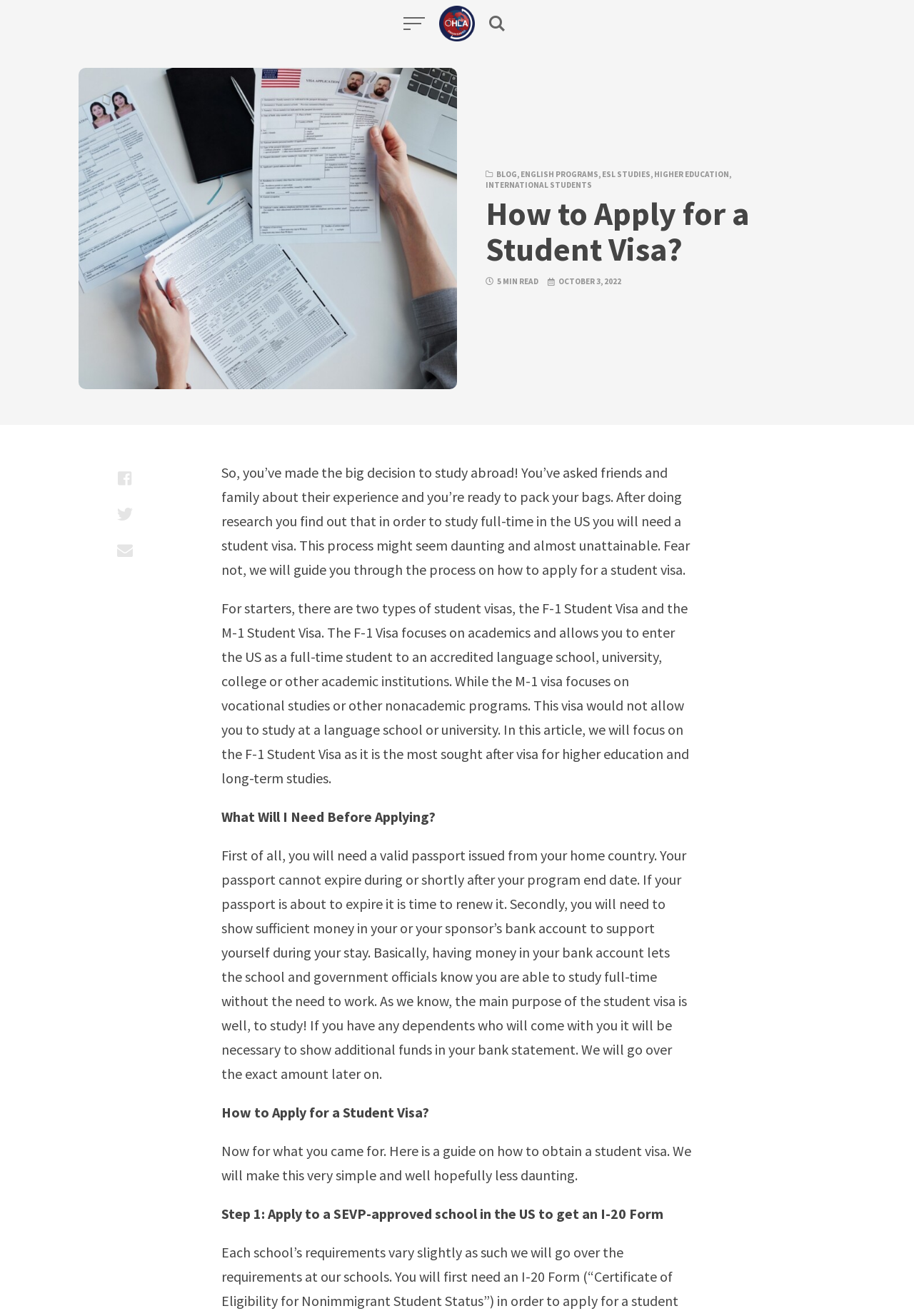Find the bounding box coordinates for the HTML element specified by: "International Students".

[0.531, 0.137, 0.648, 0.144]